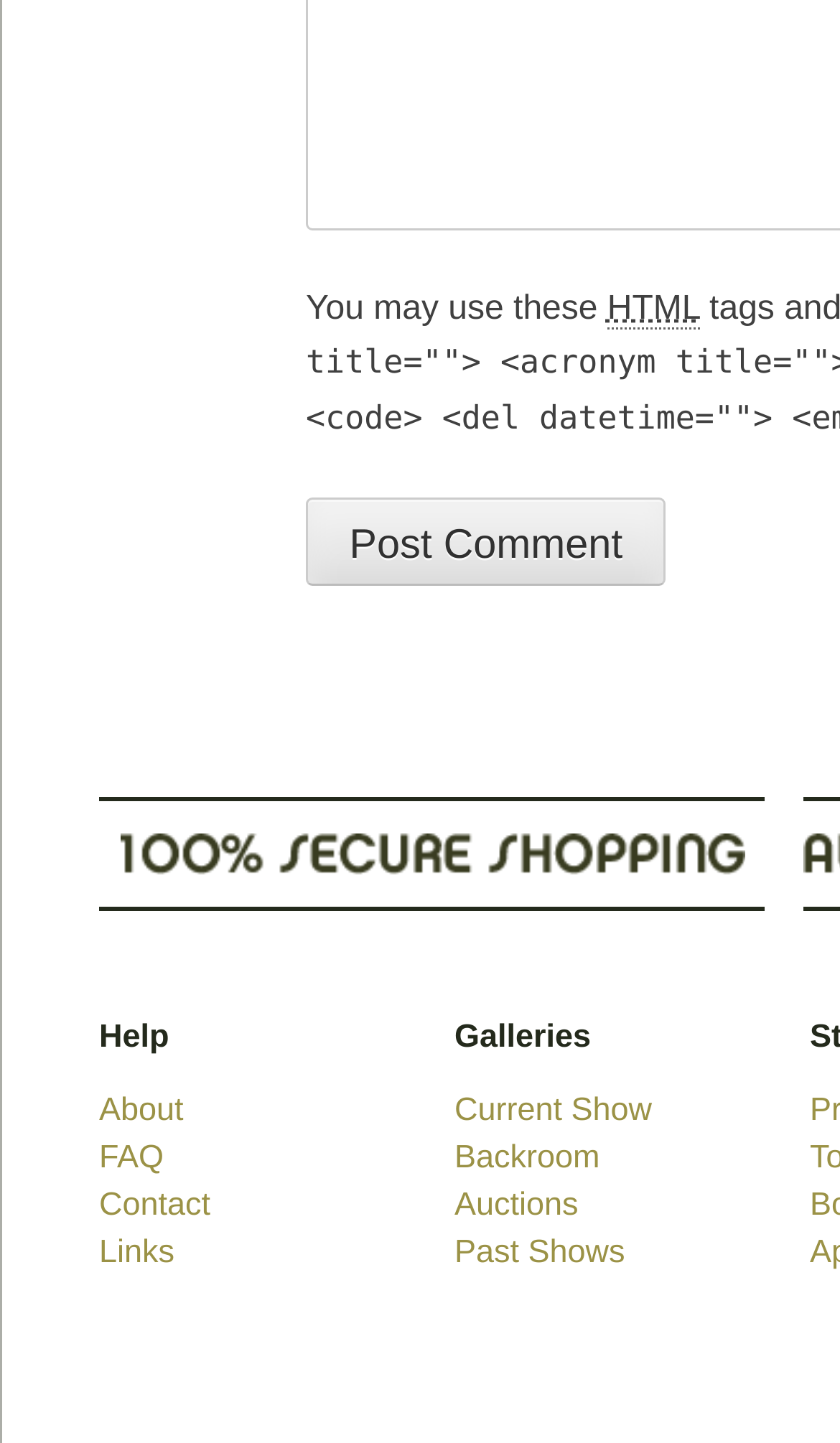Provide the bounding box coordinates of the area you need to click to execute the following instruction: "Contact the website".

[0.118, 0.823, 0.541, 0.85]